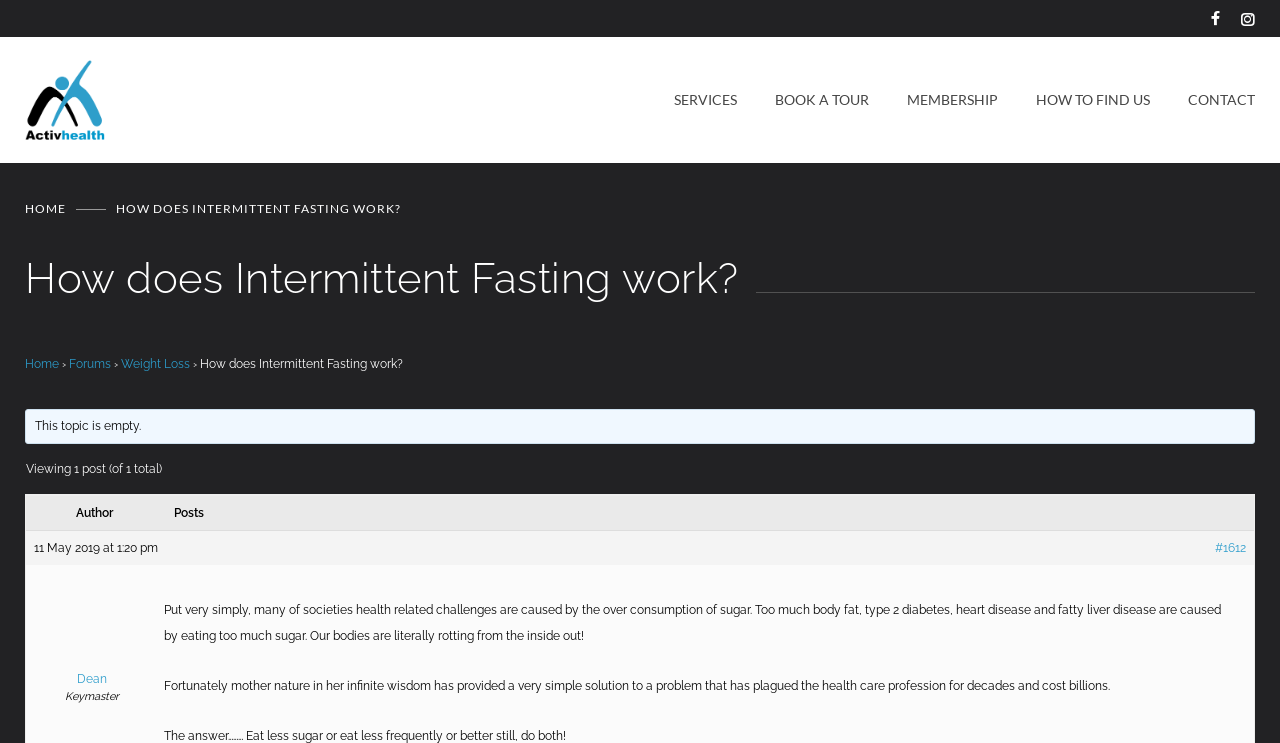What is the name of the fitness center?
Please answer using one word or phrase, based on the screenshot.

ActivHealth Fitness